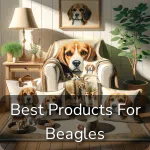What is on the small side table?
Please use the image to provide a one-word or short phrase answer.

A lamp